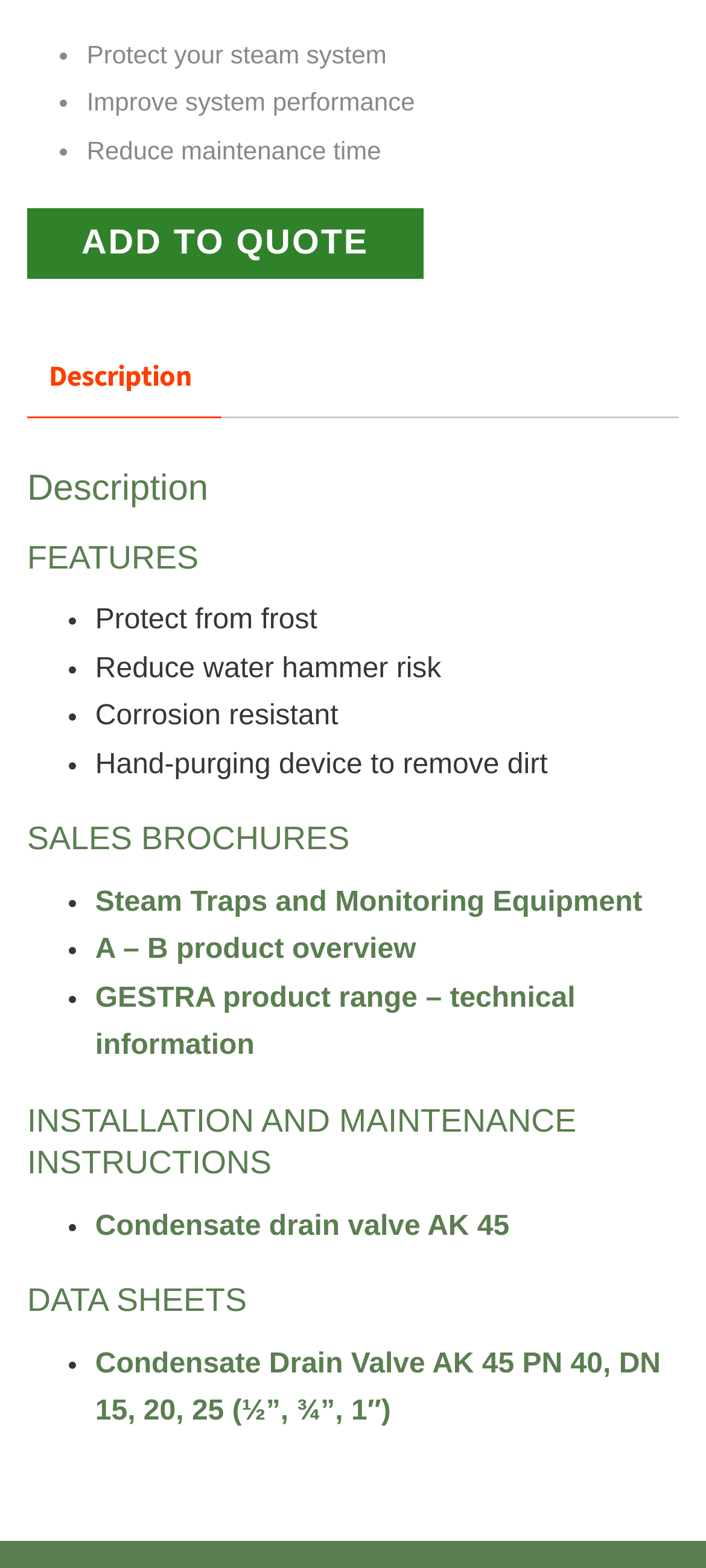What is the purpose of the steam system? Examine the screenshot and reply using just one word or a brief phrase.

Protect and improve